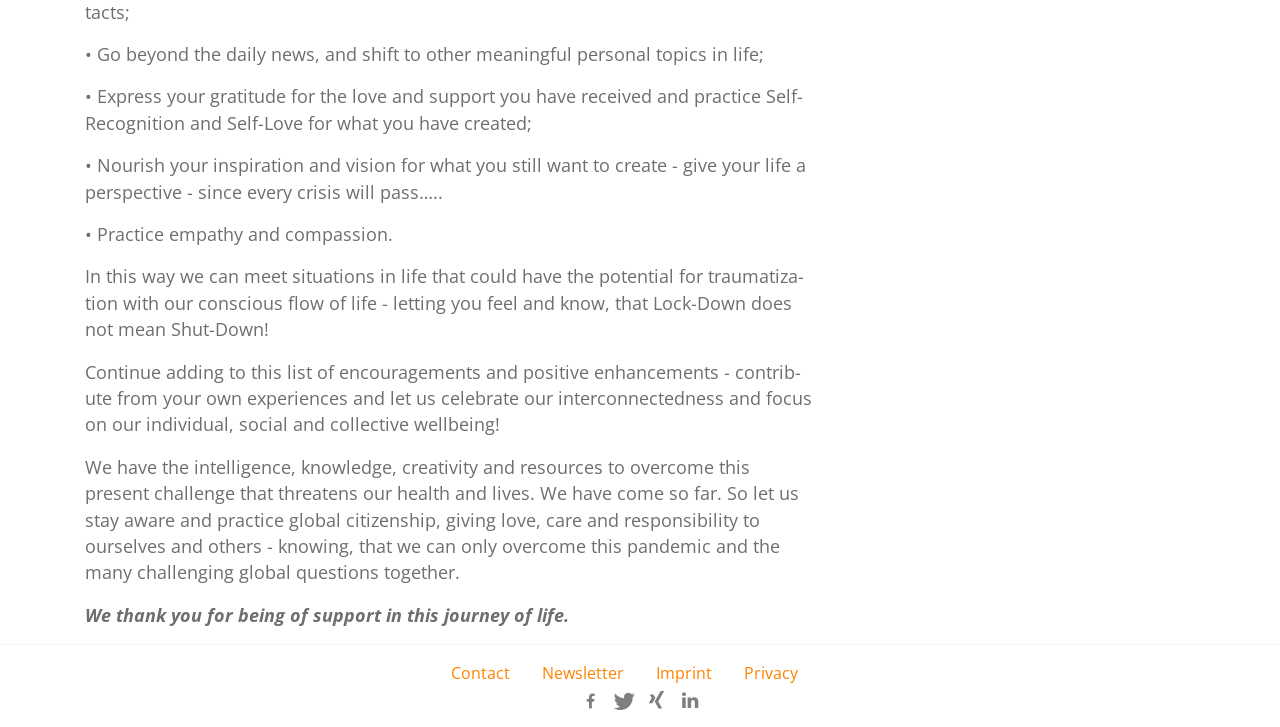Determine the coordinates of the bounding box for the clickable area needed to execute this instruction: "Click on Contact".

[0.352, 0.911, 0.398, 0.941]